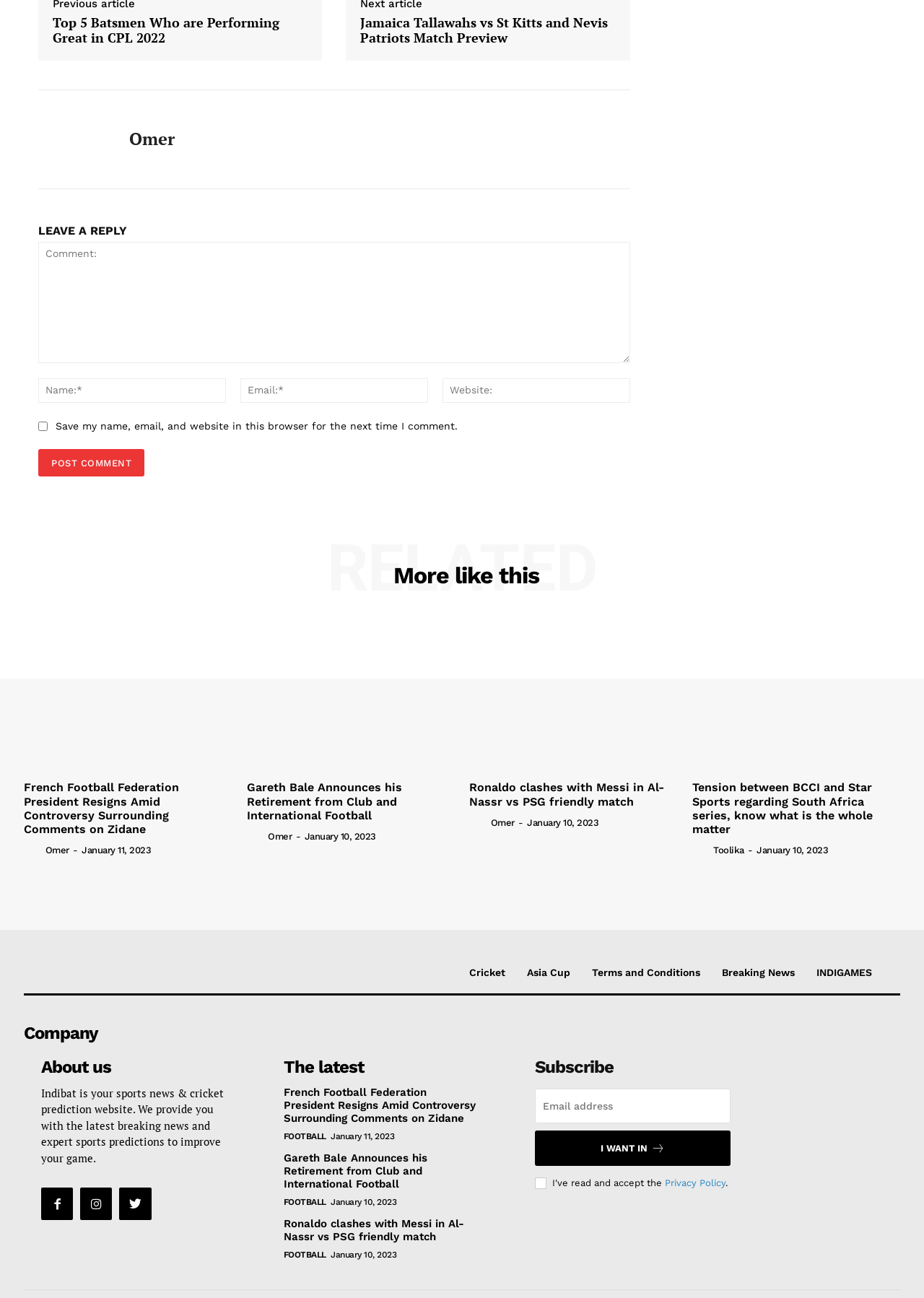What is the category of the article 'Ronaldo clashes with Messi in Al-Nassr vs PSG friendly match'?
Using the image as a reference, give a one-word or short phrase answer.

FOOTBALL